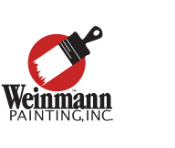Give a thorough description of the image, including any visible elements and their relationships.

This image features the logo of Weinmann Painting, Inc., prominently displaying a paintbrush inside a bold red circle, symbolizing creativity and professionalism in residential and commercial painting services. The logo's design emphasizes the company's identity, with the name "Weinmann" artistically rendered in a stylized font below, reflecting a commitment to quality and craftsmanship. This visual representation aligns with the company's mission to assist clients in selecting the perfect colors for their painting projects, making their offerings memorable and recognizable in the industry.